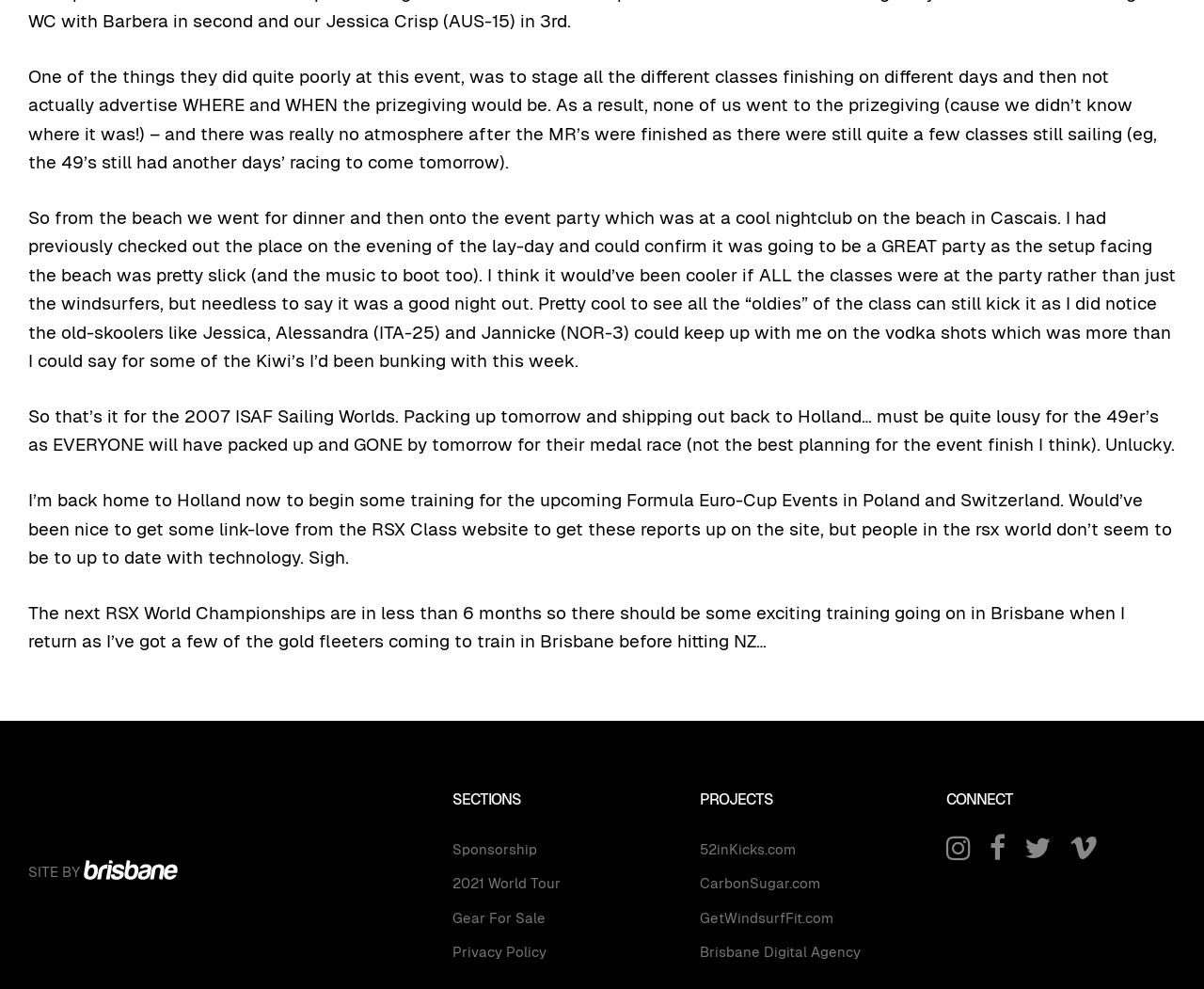Show the bounding box coordinates of the region that should be clicked to follow the instruction: "Connect on Facebook."

[0.822, 0.847, 0.847, 0.868]